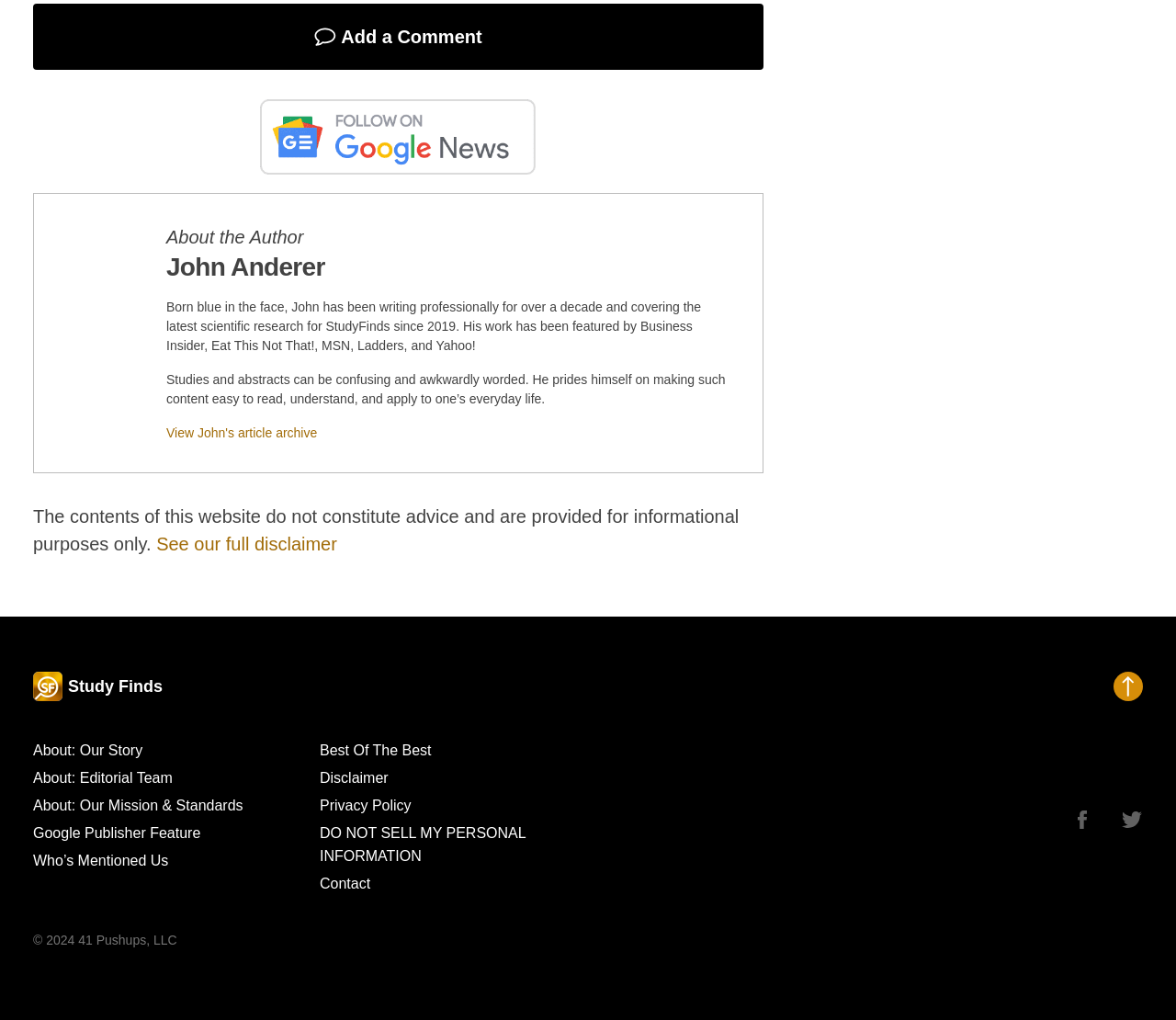Can you find the bounding box coordinates for the element to click on to achieve the instruction: "See our full disclaimer"?

[0.133, 0.524, 0.287, 0.543]